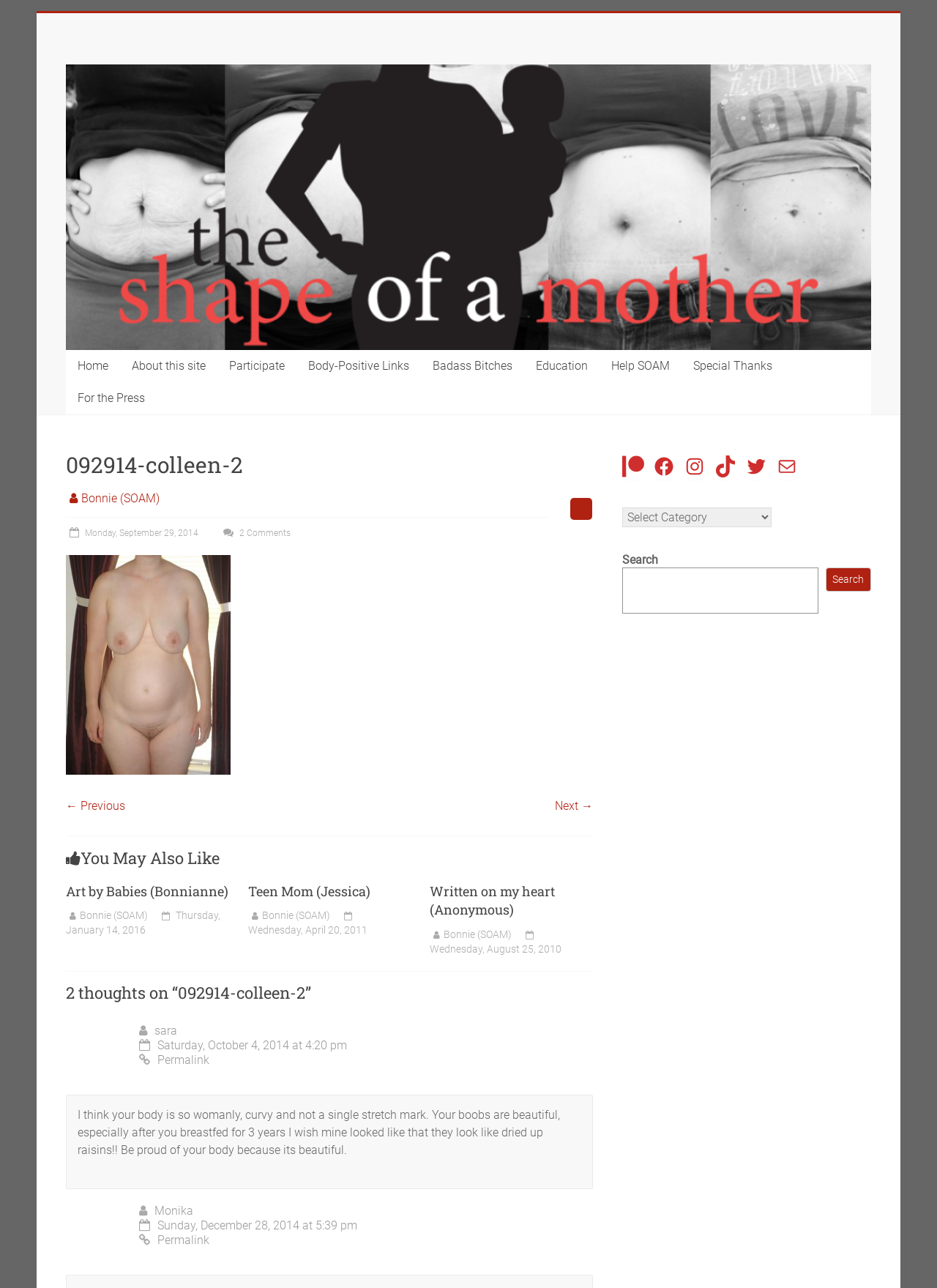Please identify the bounding box coordinates of the element that needs to be clicked to perform the following instruction: "Click on the 'Home' link".

[0.07, 0.272, 0.128, 0.297]